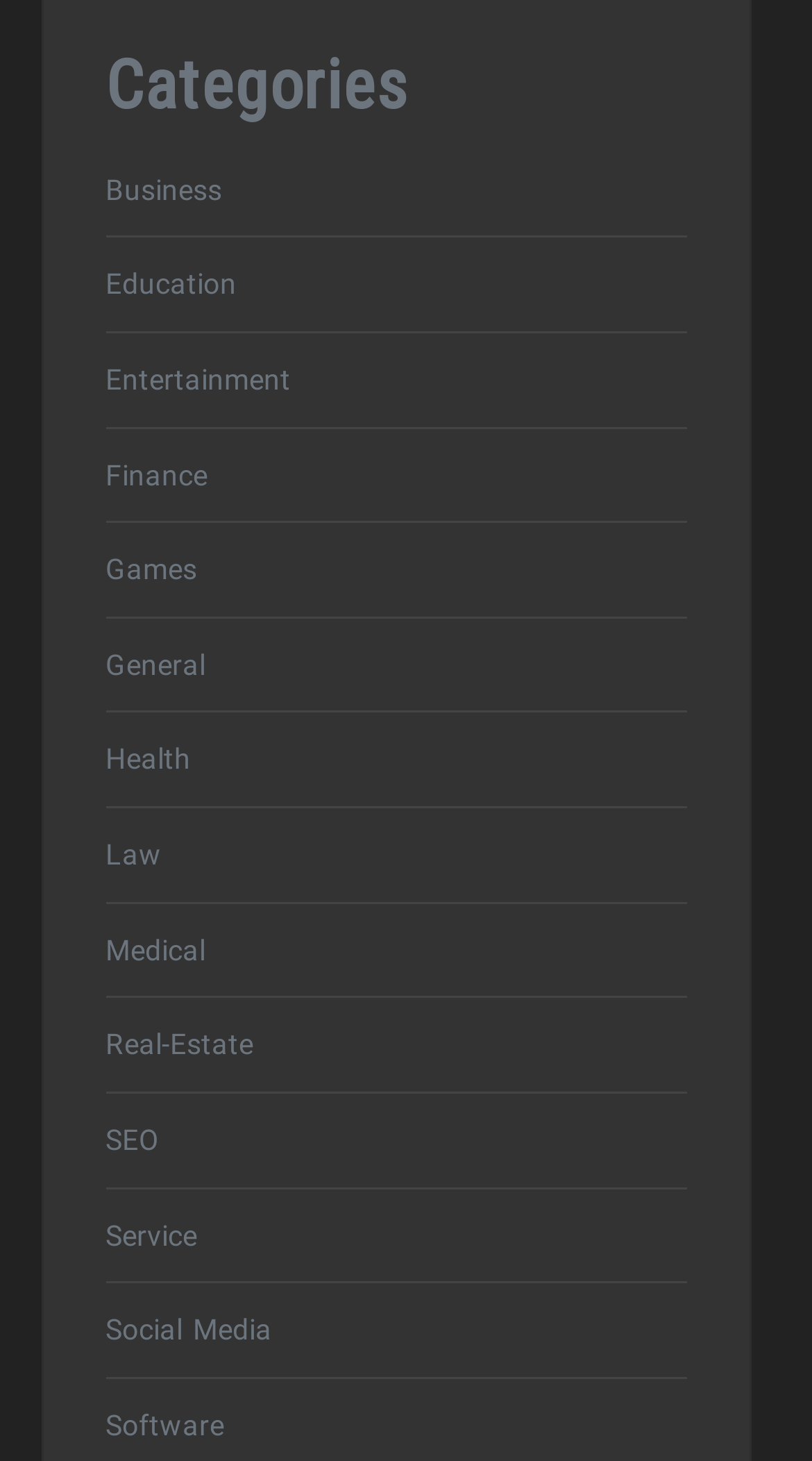Locate the bounding box coordinates of the element that should be clicked to execute the following instruction: "Click on Business category".

[0.129, 0.112, 0.845, 0.147]